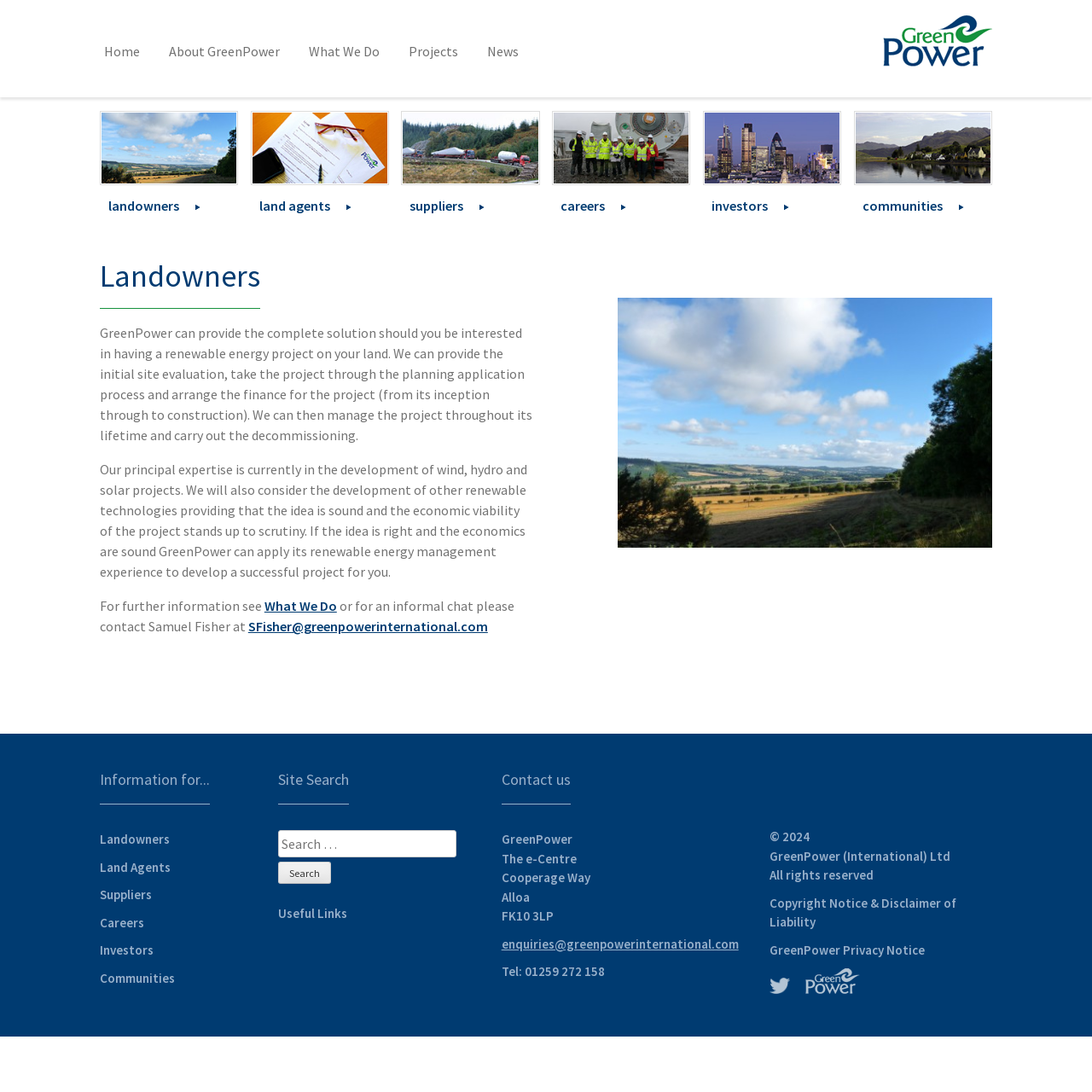Find the bounding box coordinates of the area to click in order to follow the instruction: "Search for something".

[0.255, 0.76, 0.418, 0.785]